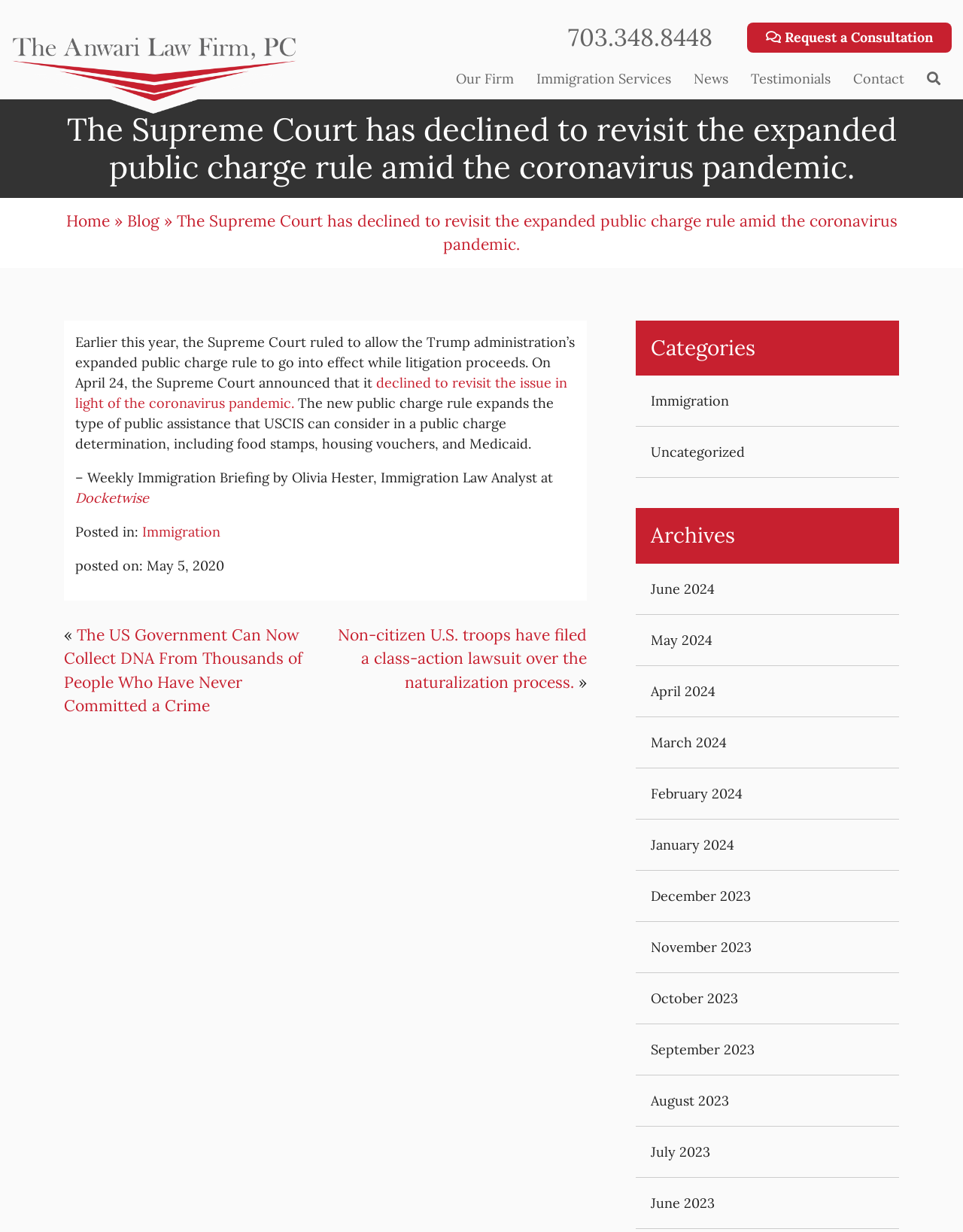Please identify the bounding box coordinates of the area that needs to be clicked to fulfill the following instruction: "View Errazuriz wine details."

None